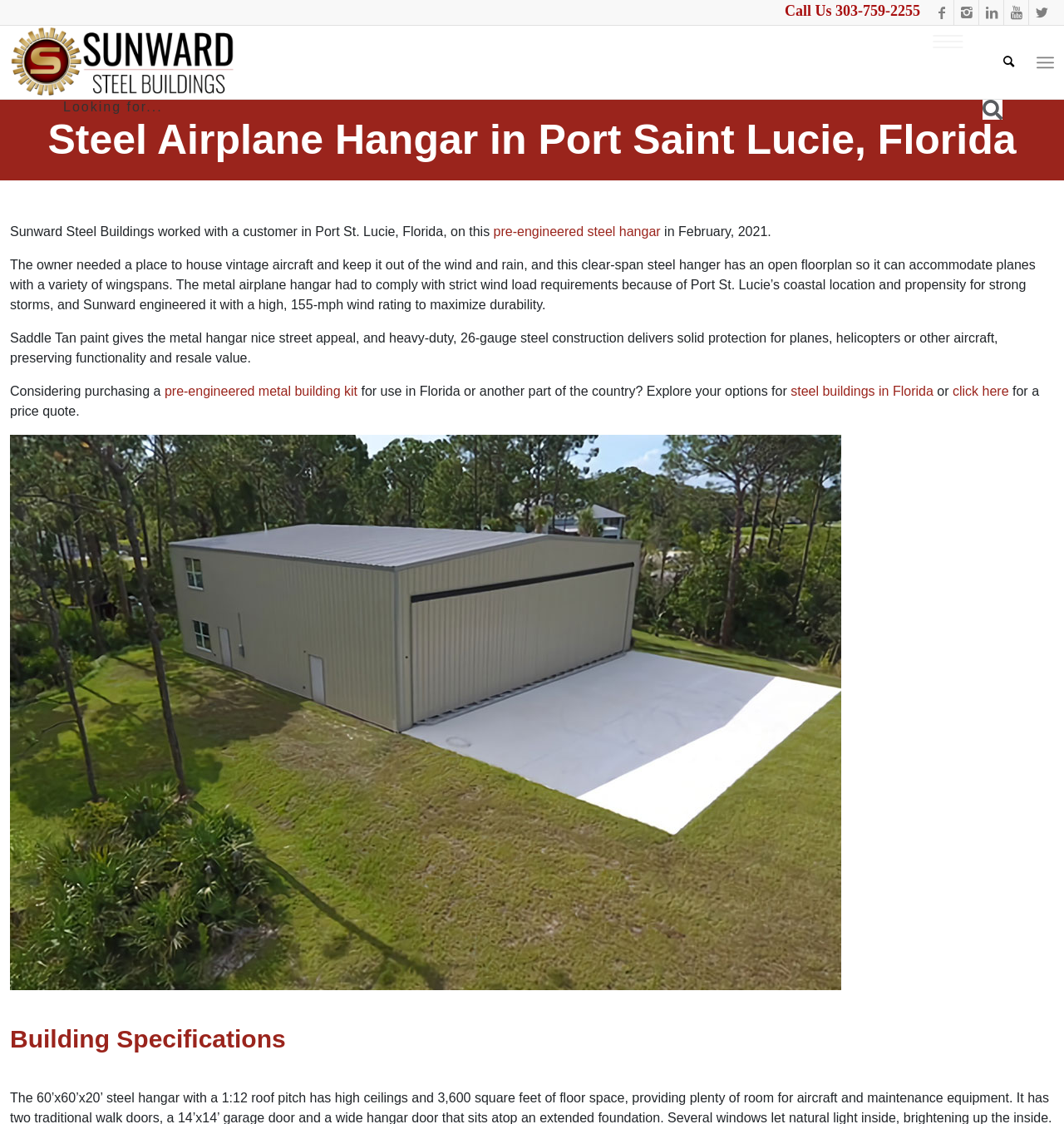Provide an in-depth caption for the contents of the webpage.

The webpage is about a steel aircraft hangar in Port St. Lucie, Florida, supplied by Sunward Steel Buildings in February 2021. At the top right corner, there are five social media links to Facebook, Instagram, LinkedIn, Youtube, and Twitter. Below these links, there is a "Call Us" link with a phone number. On the top left corner, there is a link to the company's website, Sunward-Steel-Buildings, accompanied by the company's logo.

The main content of the webpage starts with a heading that reads "Steel Airplane Hangar in Port Saint Lucie, Florida". Below this heading, there is a paragraph of text that describes the project, including the customer's needs and the features of the hangar. The text is divided into several sections, with links to related topics, such as "pre-engineered steel hangar" and "steel buildings in Florida".

There is a large image of the metal hangar in Florida, which takes up most of the width of the page. Below the image, there is a heading that reads "Building Specifications". The webpage also has a search bar at the bottom, with a search box and a magnifying glass button.

Throughout the webpage, there are several links to related topics, including a link to purchase a pre-engineered metal building kit and a link to explore options for steel buildings in Florida. The overall layout of the webpage is clean and easy to navigate, with clear headings and concise text.